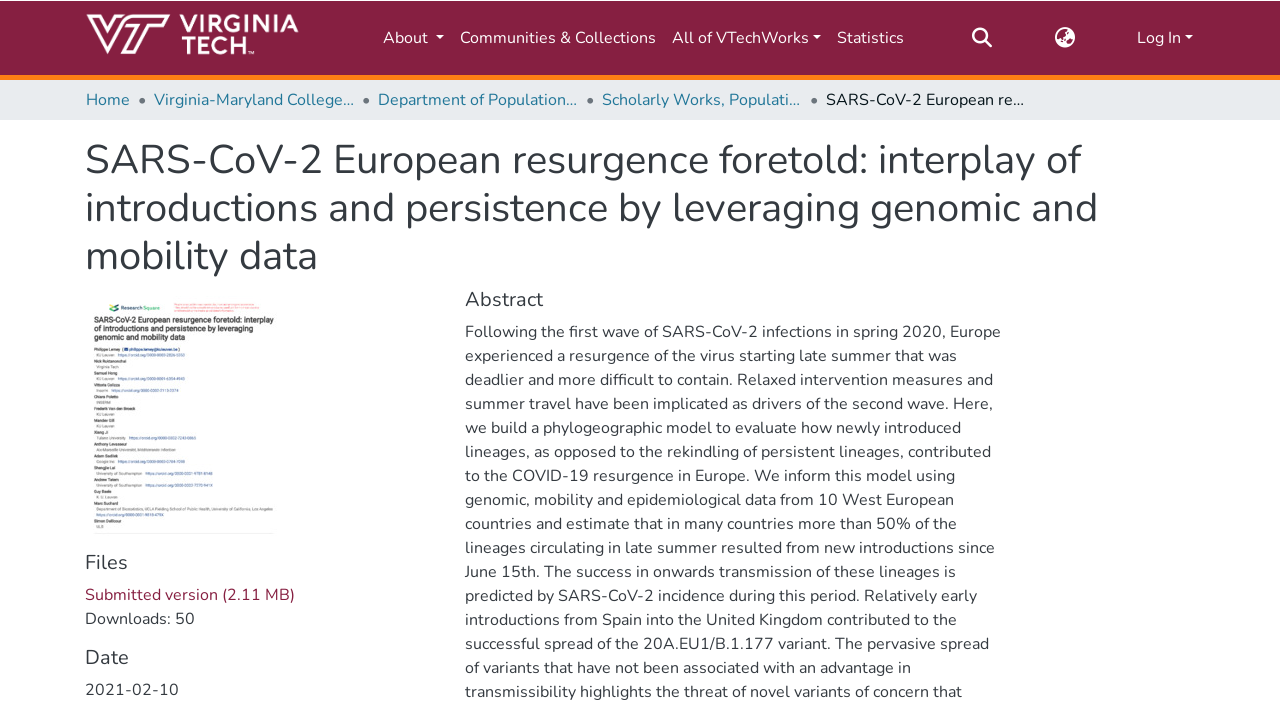What is the date of the publication?
Using the image, provide a concise answer in one word or a short phrase.

2021-02-10